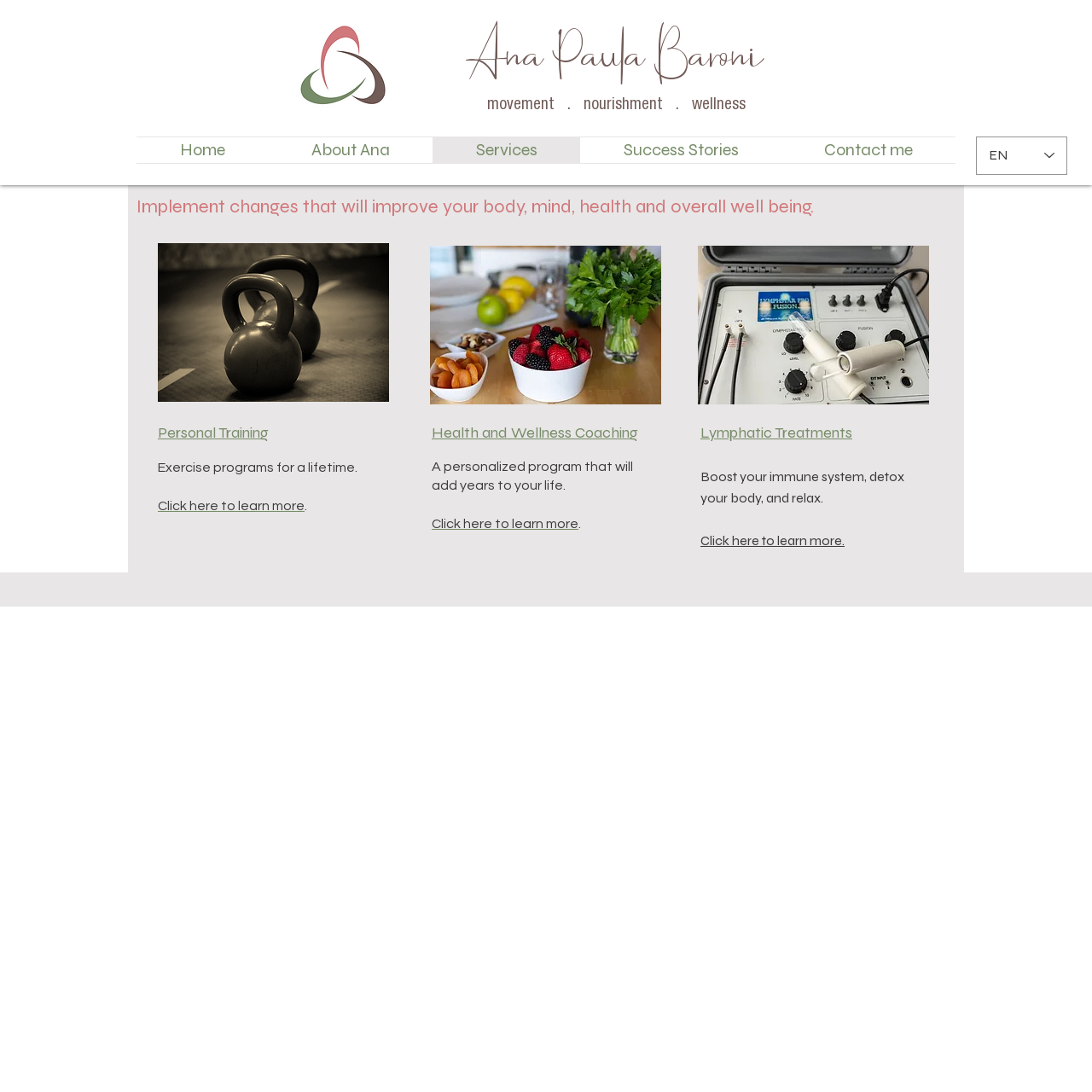What is the language currently selected in the language selector?
Using the image, elaborate on the answer with as much detail as possible.

The answer can be found by looking at the combobox element with the text 'Language Selector - English selected' which indicates that English is the currently selected language.